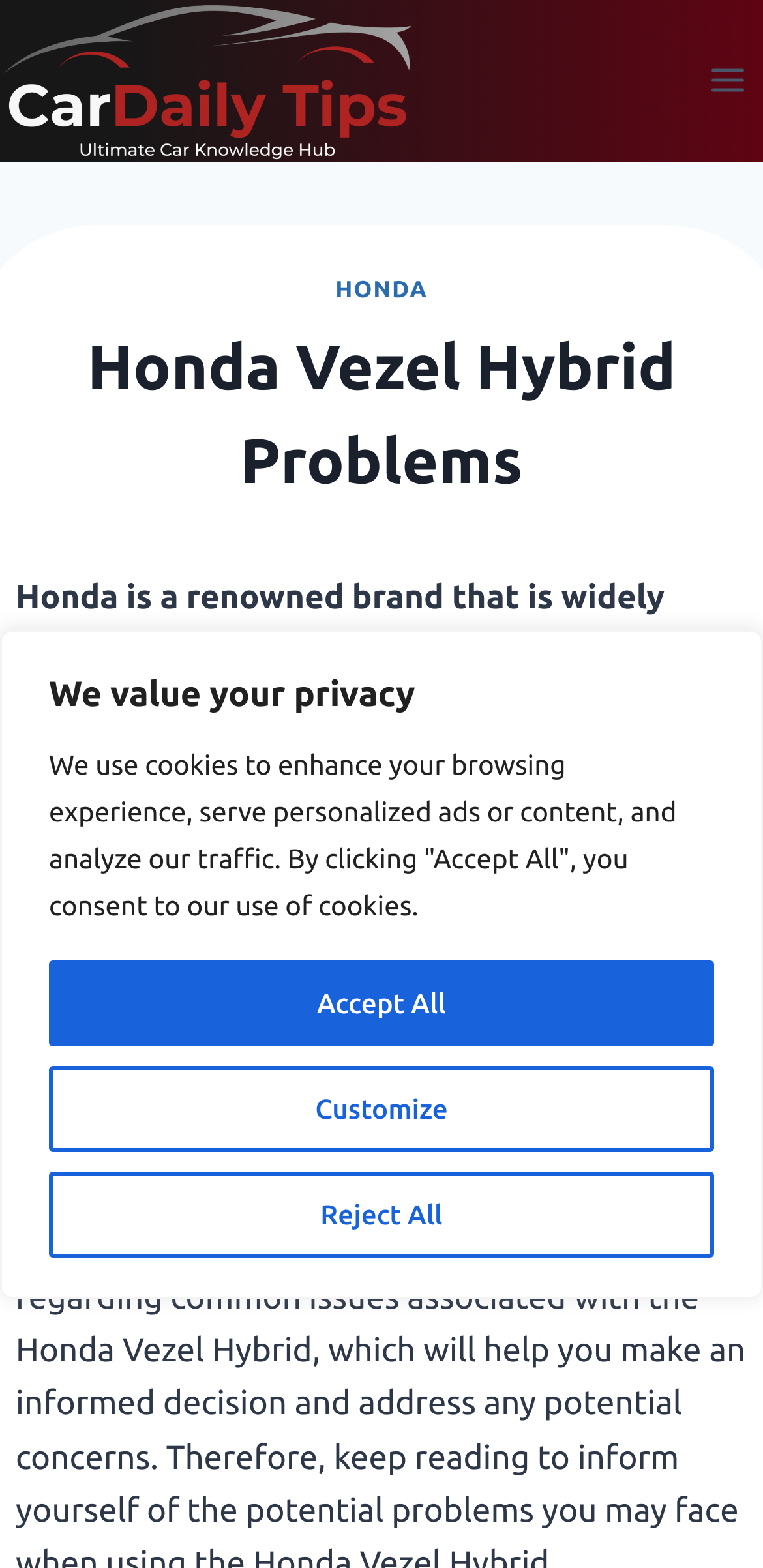What is the purpose of this article?
Please give a detailed and thorough answer to the question, covering all relevant points.

The purpose of this article is to explore the problems and issues of the Honda Vezel Hybrid vehicle, as mentioned in the introductory paragraph as '...it’s crucial to be aware of potential problems and issues that many owners have encountered'.